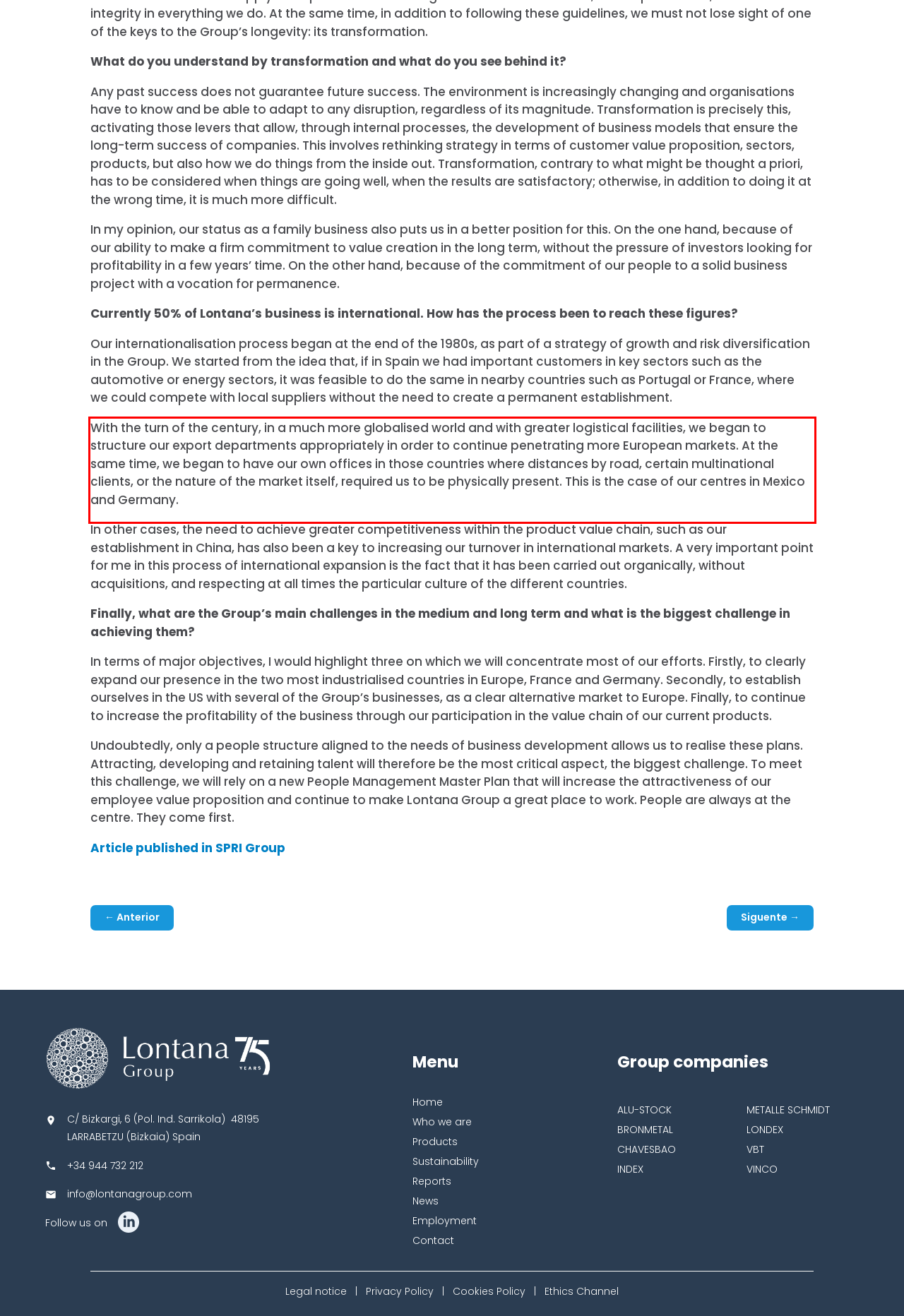Using the webpage screenshot, recognize and capture the text within the red bounding box.

With the turn of the century, in a much more globalised world and with greater logistical facilities, we began to structure our export departments appropriately in order to continue penetrating more European markets. At the same time, we began to have our own offices in those countries where distances by road, certain multinational clients, or the nature of the market itself, required us to be physically present. This is the case of our centres in Mexico and Germany.